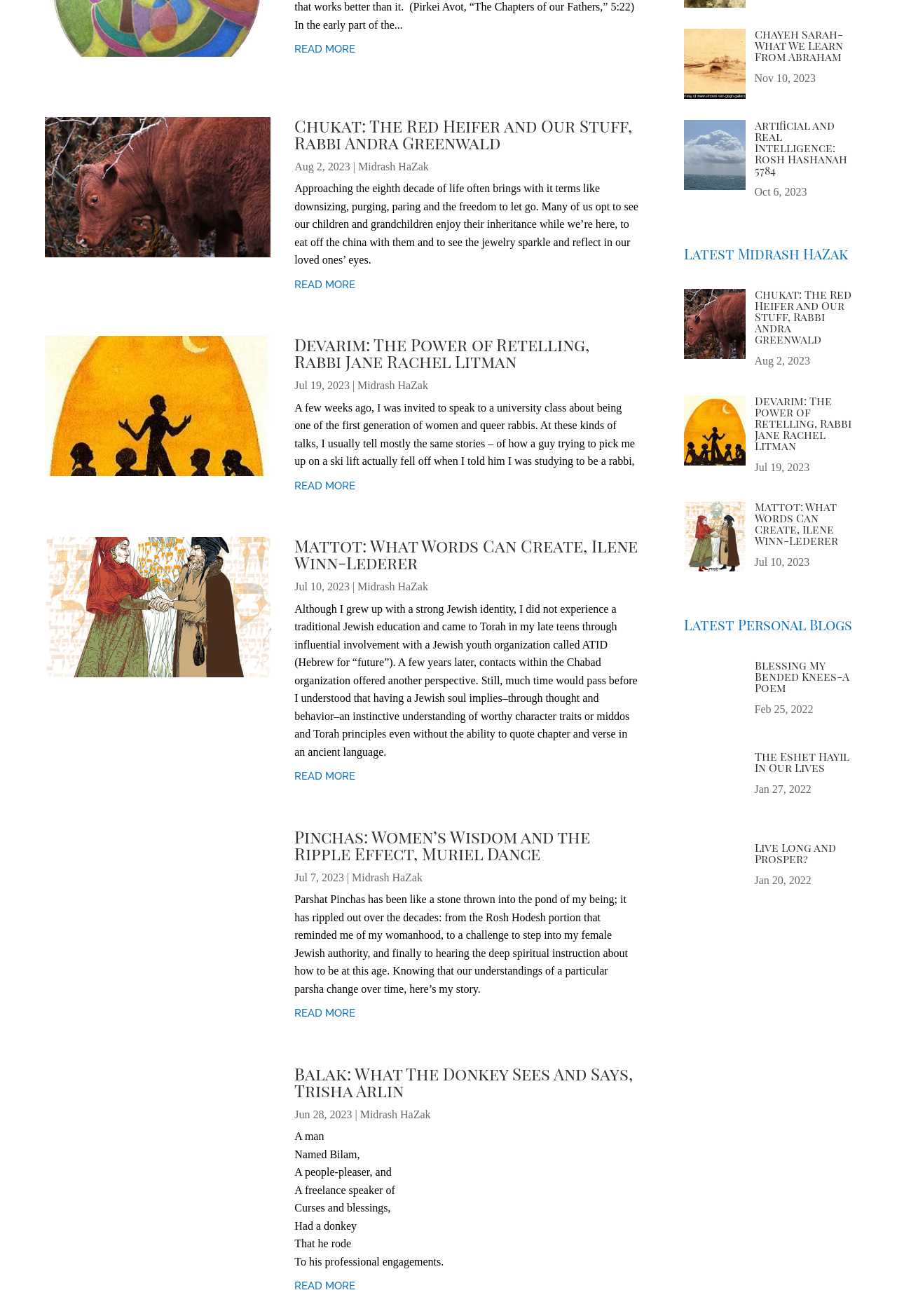Using the element description provided, determine the bounding box coordinates in the format (top-left x, top-left y, bottom-right x, bottom-right y). Ensure that all values are floating point numbers between 0 and 1. Element description: Live Long and Prosper?

[0.841, 0.638, 0.932, 0.658]